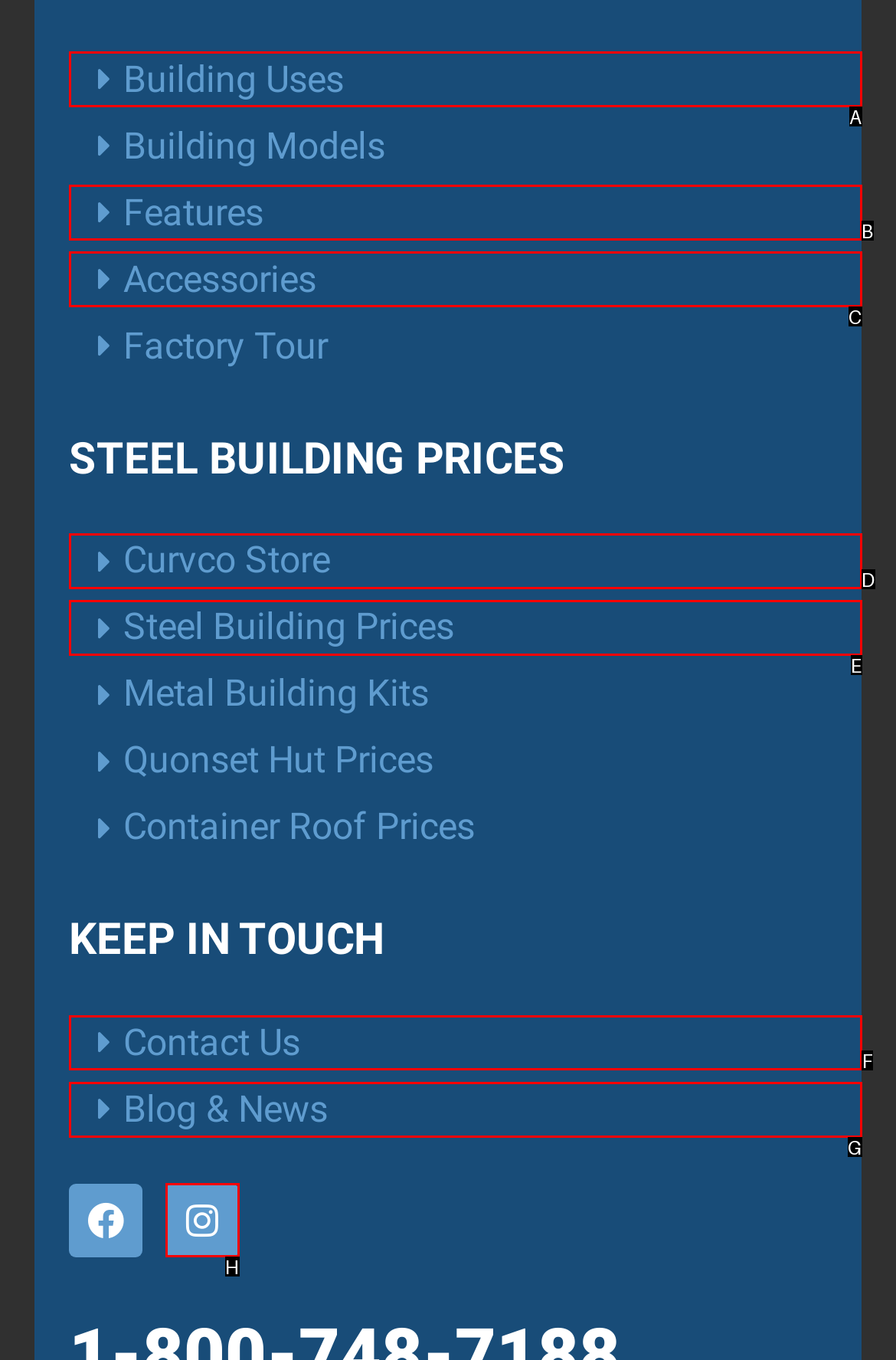Determine which HTML element to click for this task: Contact Us Provide the letter of the selected choice.

F